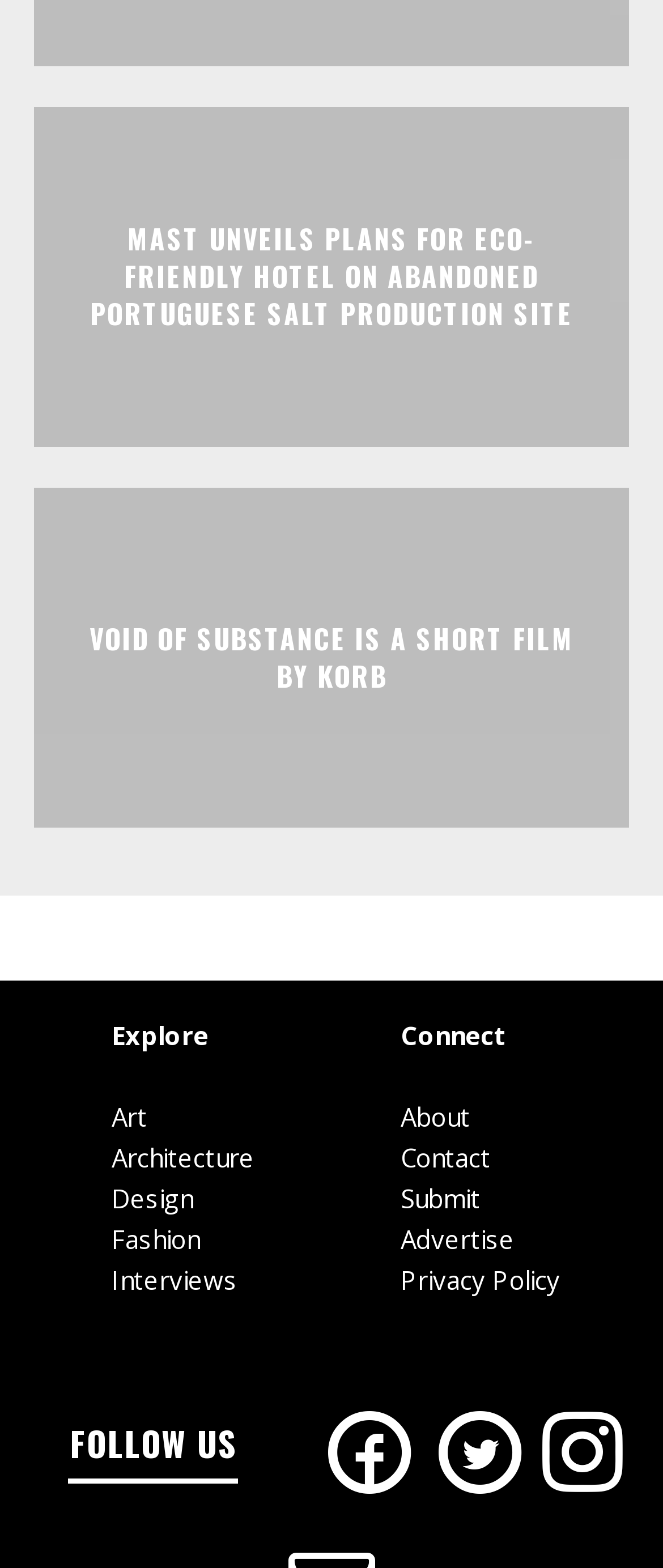Using the information in the image, give a detailed answer to the following question: What is the name of the short film mentioned?

The short film mentioned is 'Void of Substance', as indicated by the heading 'VOID OF SUBSTANCE IS A SHORT FILM BY KORB' and the link 'VOID OF SUBSTANCE IS A SHORT FILM BY KORB'.